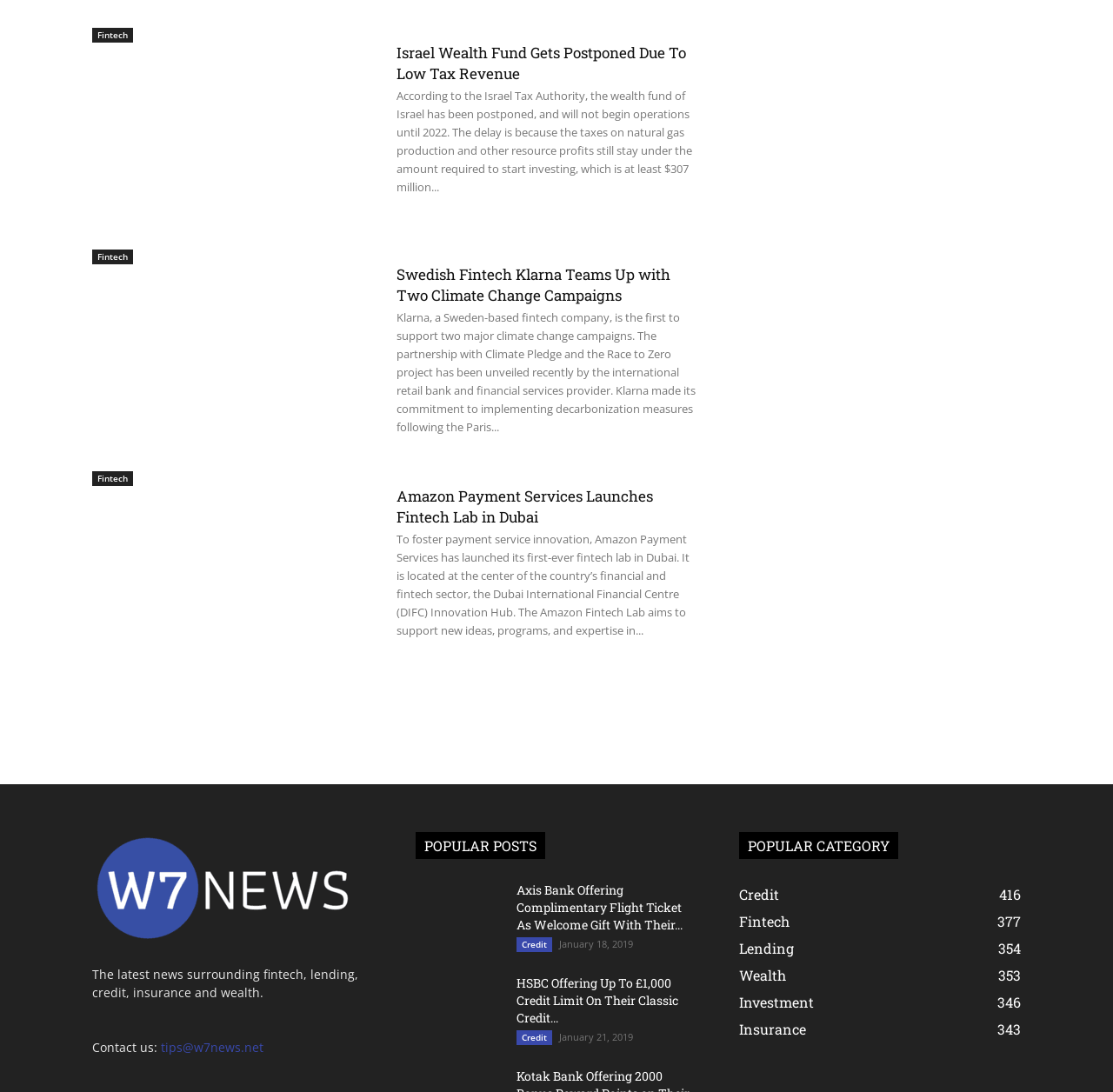By analyzing the image, answer the following question with a detailed response: Where is Amazon Payment Services' fintech lab located?

The fintech lab of Amazon Payment Services is located in Dubai, specifically at the Dubai International Financial Centre (DIFC) Innovation Hub, as stated in the webpage.